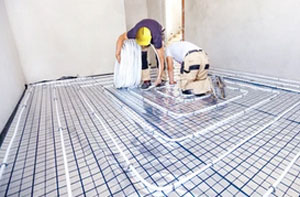What is the purpose of the insulation?
From the image, provide a succinct answer in one word or a short phrase.

To enhance energy efficiency